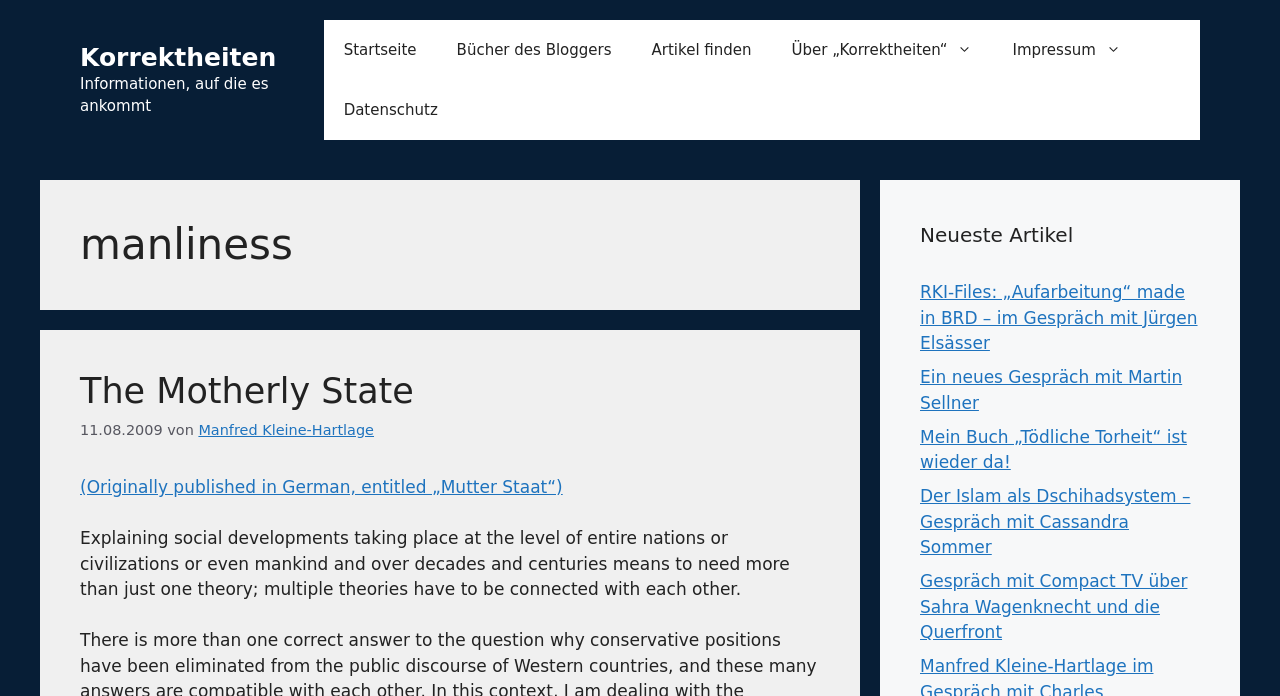Please identify the bounding box coordinates of the element on the webpage that should be clicked to follow this instruction: "Go to the 'Startseite' page". The bounding box coordinates should be given as four float numbers between 0 and 1, formatted as [left, top, right, bottom].

[0.253, 0.029, 0.341, 0.115]